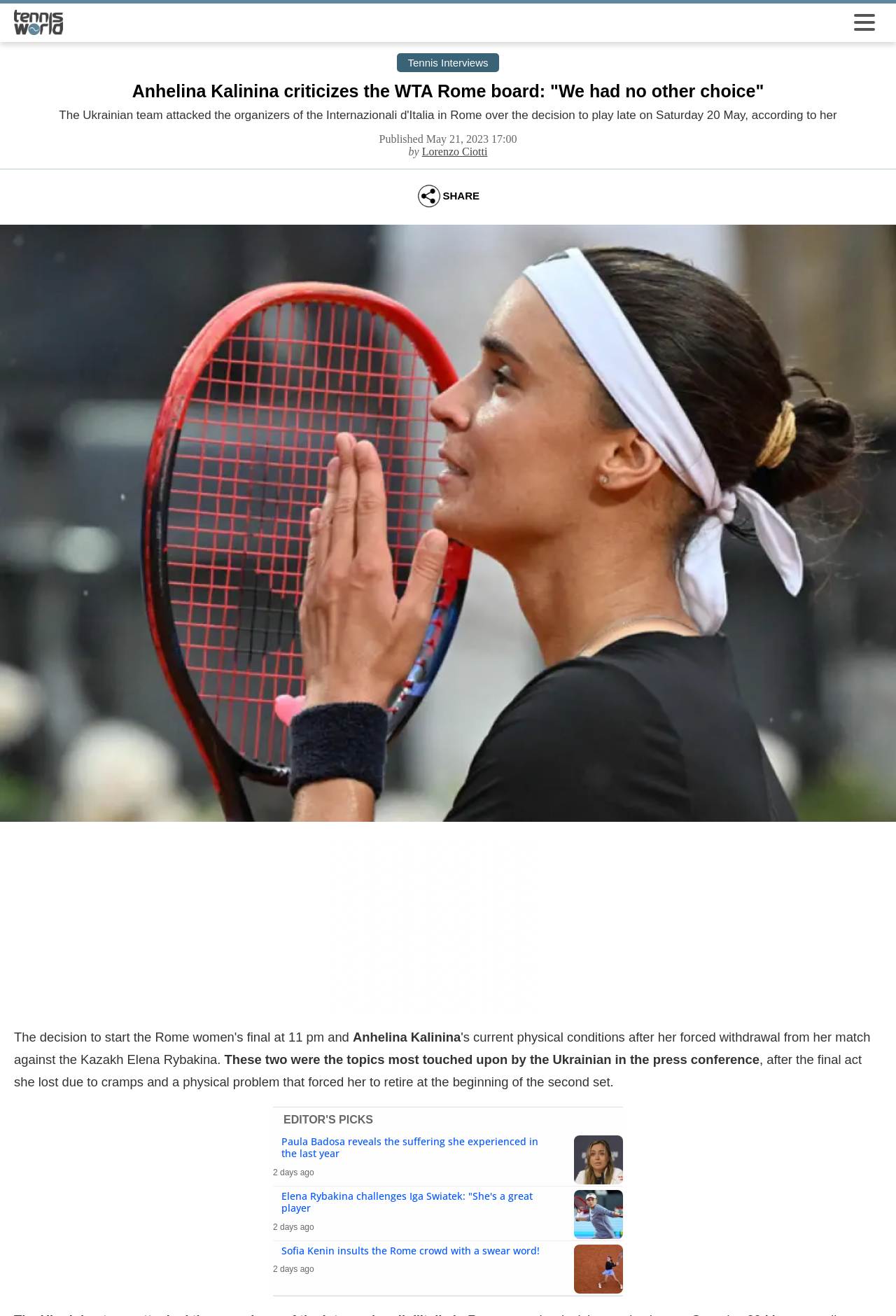Consider the image and give a detailed and elaborate answer to the question: 
Who wrote the article?

I found the answer by looking at the group element that contains the text 'by' and a link element with the text 'Lorenzo Ciotti'. This suggests that Lorenzo Ciotti is the author of the article.